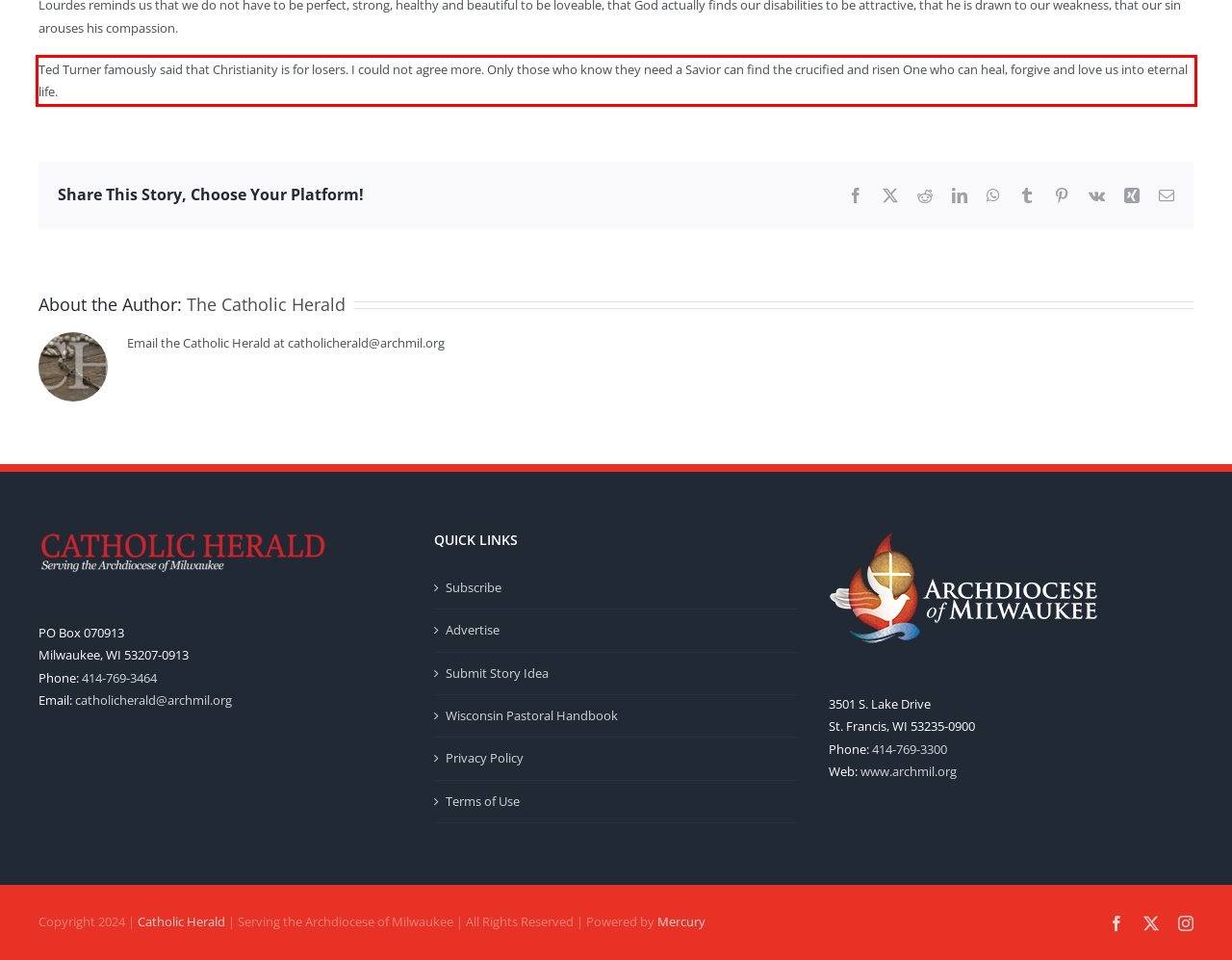Given a screenshot of a webpage containing a red bounding box, perform OCR on the text within this red bounding box and provide the text content.

Ted Turner famously said that Christianity is for losers. I could not agree more. Only those who know they need a Savior can find the crucified and risen One who can heal, forgive and love us into eternal life.